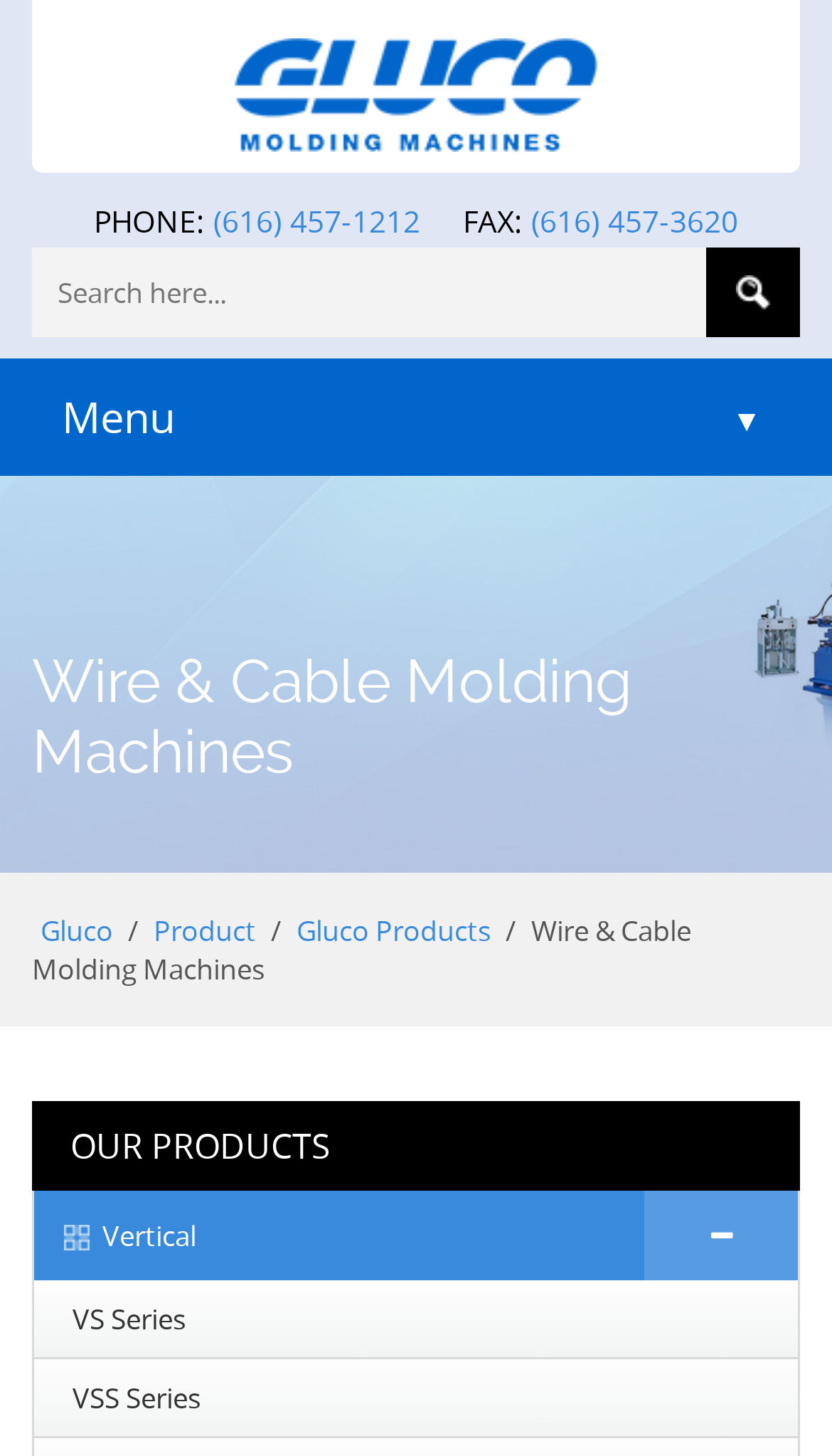Answer briefly with one word or phrase:
What is the name of the series of machines offered by Gluco?

VS Series